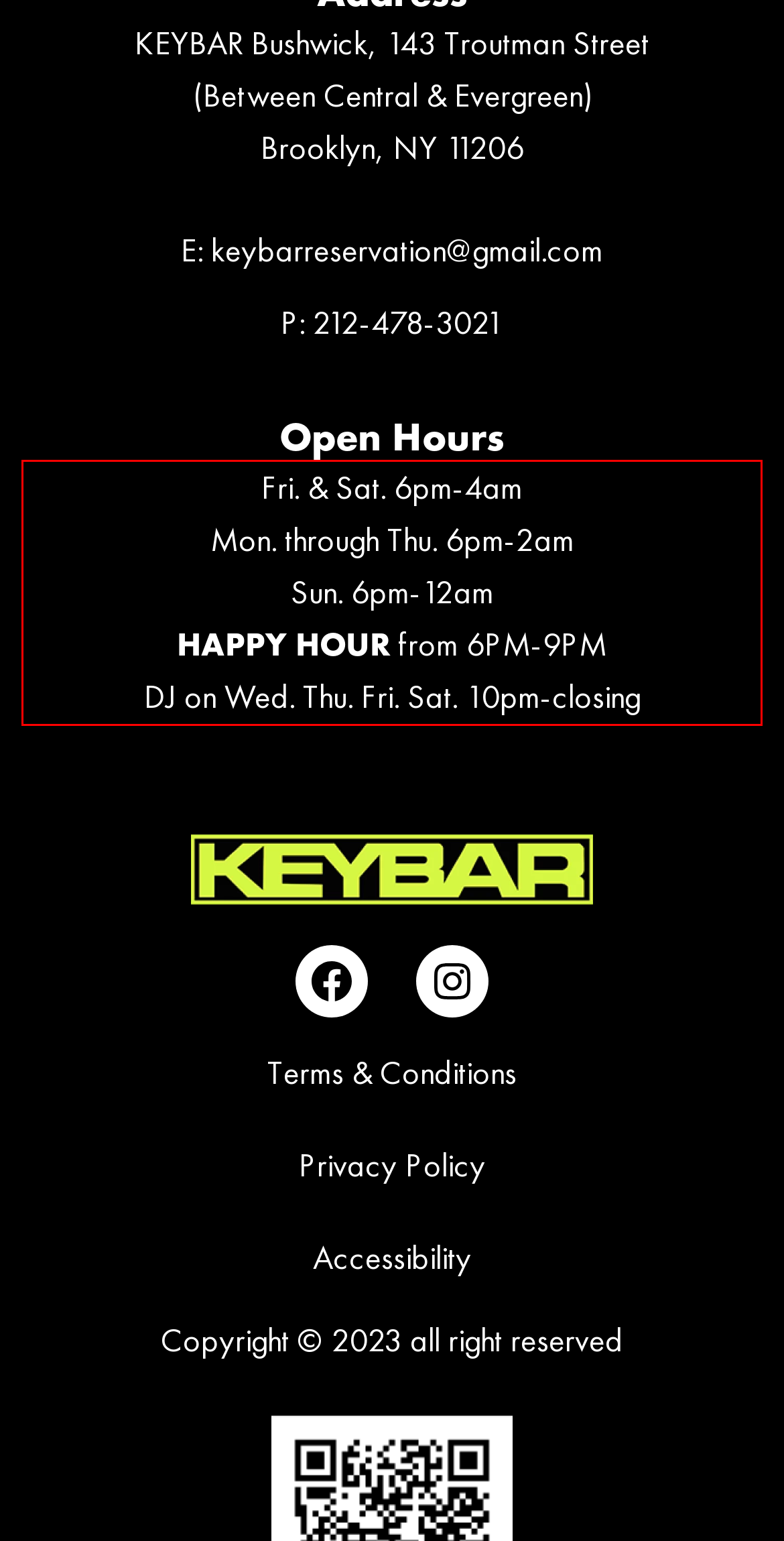Please perform OCR on the text content within the red bounding box that is highlighted in the provided webpage screenshot.

Fri. & Sat. 6pm-4am Mon. through Thu. 6pm-2am Sun. 6pm-12am HAPPY HOUR from 6PM-9PM DJ on Wed. Thu. Fri. Sat. 10pm-closing